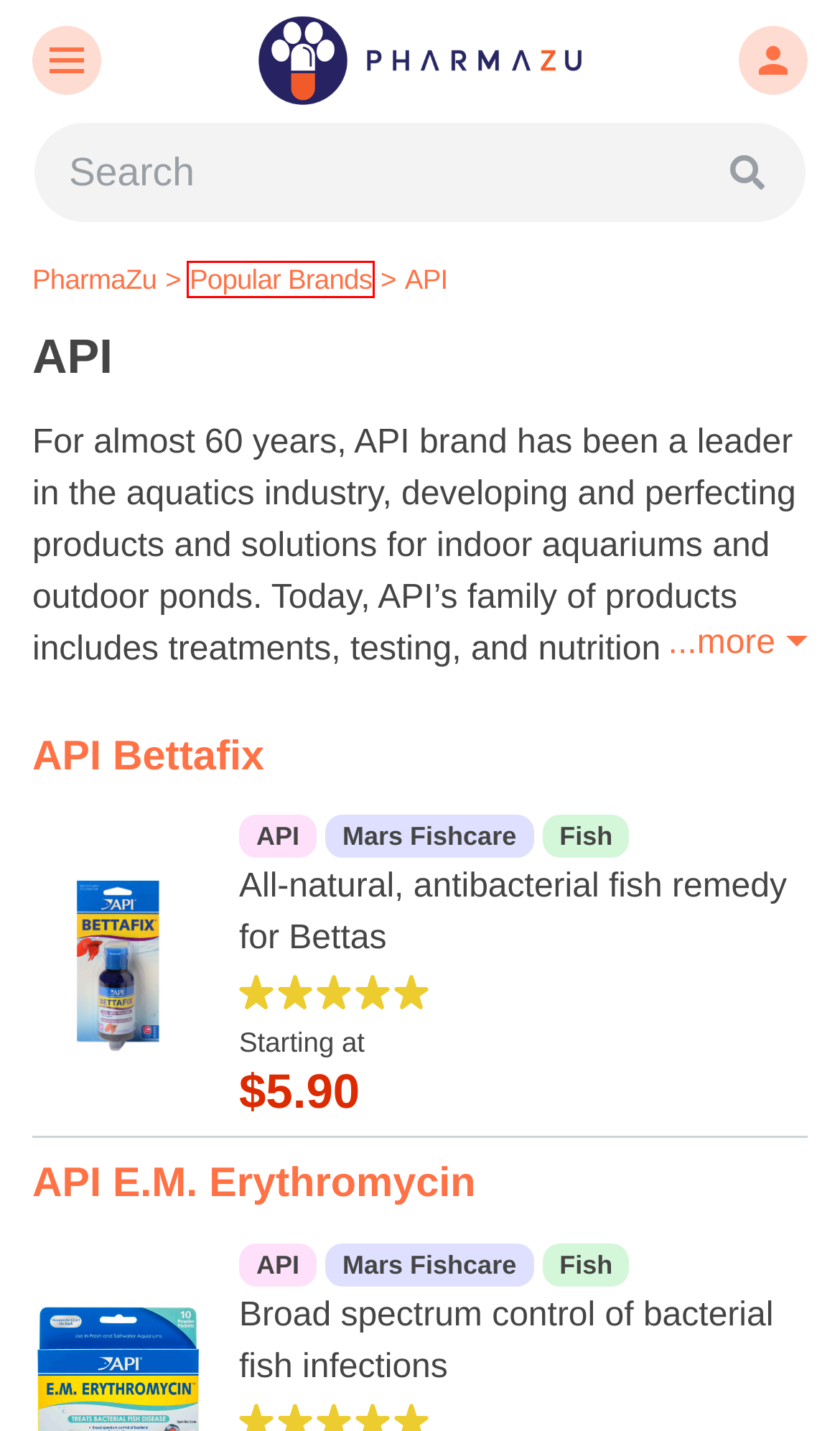Analyze the given webpage screenshot and identify the UI element within the red bounding box. Select the webpage description that best matches what you expect the new webpage to look like after clicking the element. Here are the candidates:
A. PharmaZu | Terms of Use
B. PharmaZu | Shop Dog Supplements, Shop Cat Supplements, Pet products at Low Prices with Free Shipping
C. PharmaZu | API Bettafix
D. PharmaZu | About PharmaZu
E. PharmaZu | 
Mars Fishcare
F. PharmaZu | 
Fish
G. PharmaZu | API E.M. Erythromycin
H. PharmaZu | Popular Brands

H